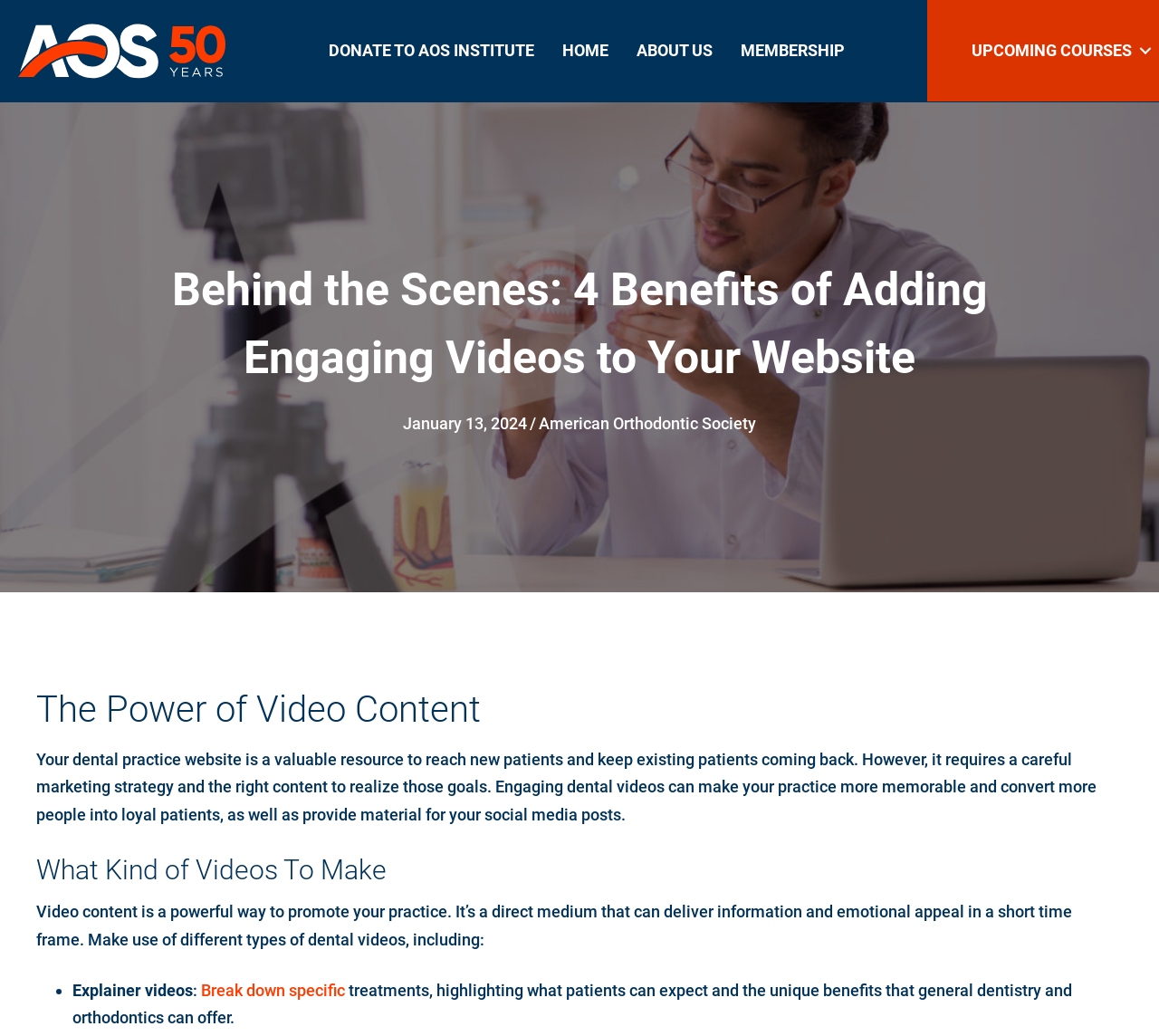Find the bounding box coordinates of the clickable area that will achieve the following instruction: "Go to the HOME page".

[0.474, 0.028, 0.537, 0.07]